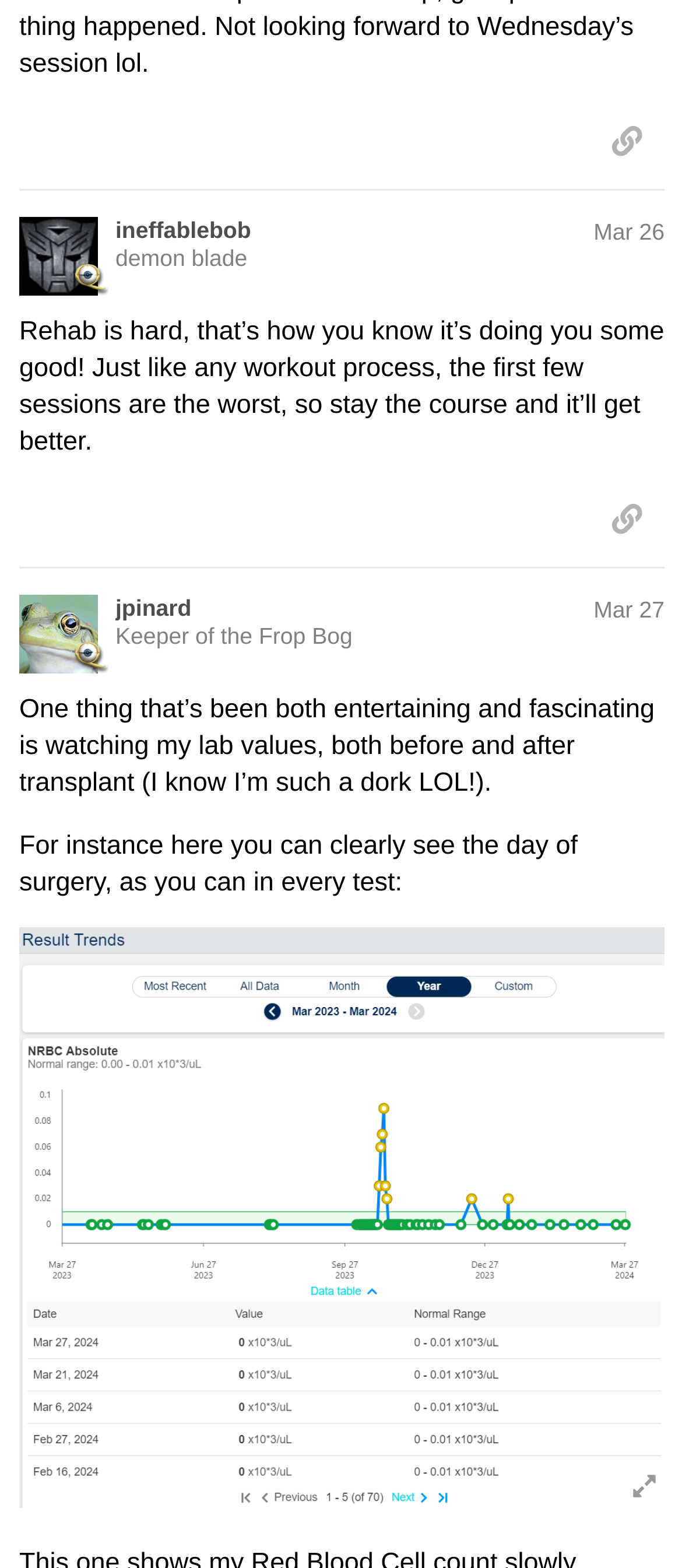Determine the coordinates of the bounding box for the clickable area needed to execute this instruction: "View the image".

[0.028, 0.484, 0.974, 0.853]